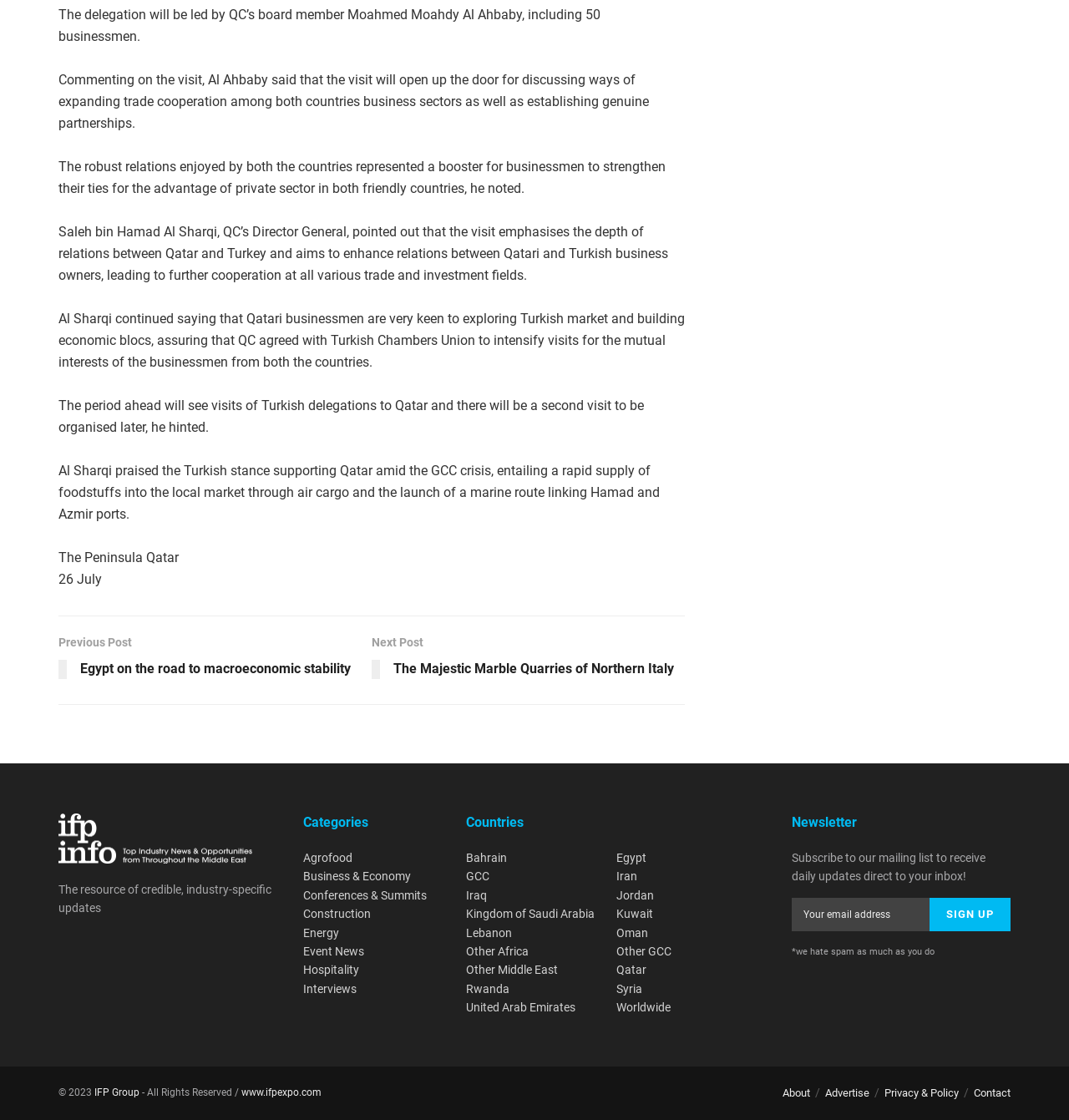Find the bounding box coordinates of the clickable area required to complete the following action: "Read more about 'Business & Economy'".

[0.283, 0.777, 0.384, 0.788]